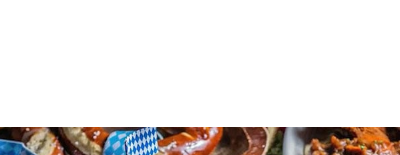What is the reputation of Jasper, Indiana?
Based on the image, give a concise answer in the form of a single word or short phrase.

Diverse dining scene